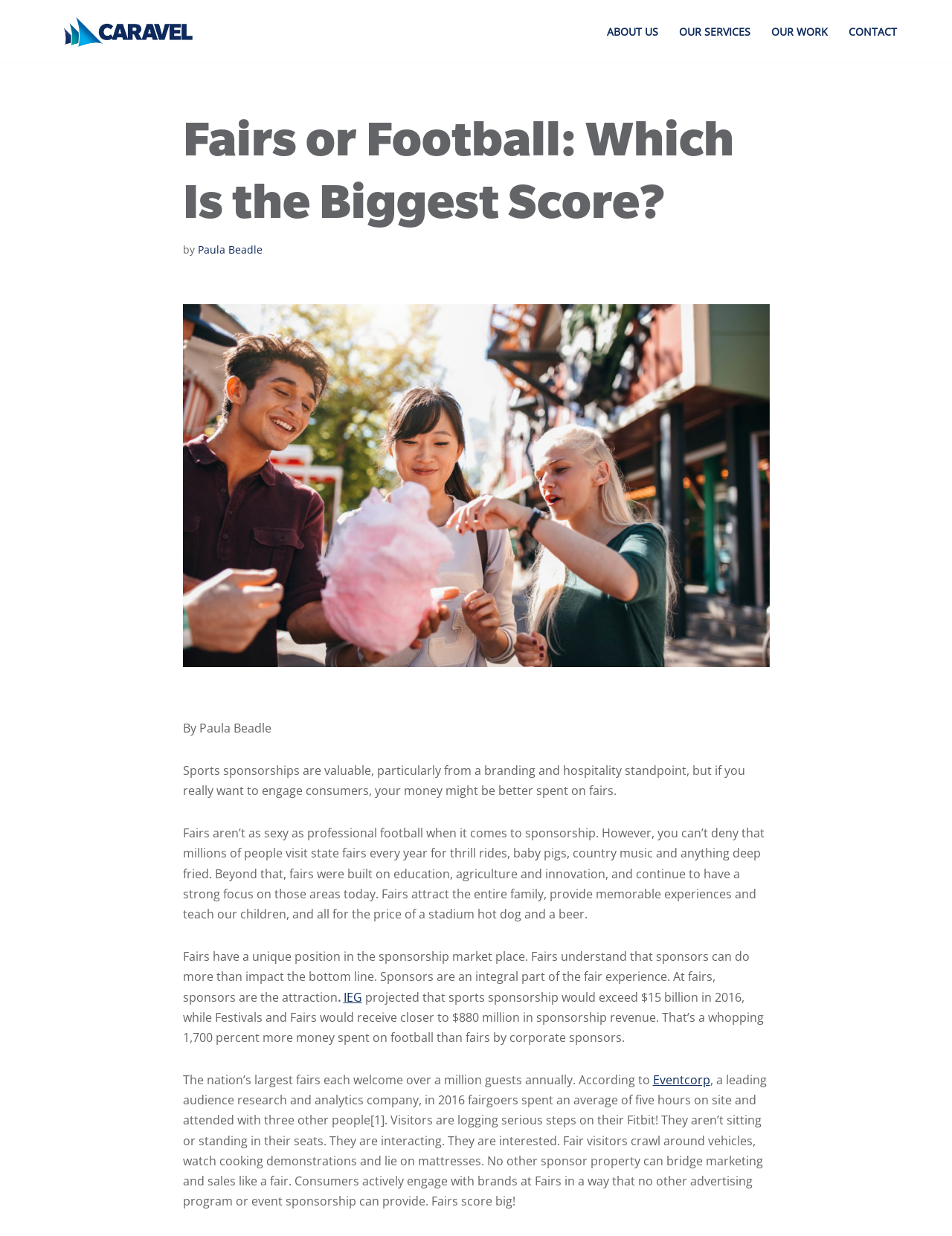Please find and give the text of the main heading on the webpage.

Fairs or Football: Which Is the Biggest Score?